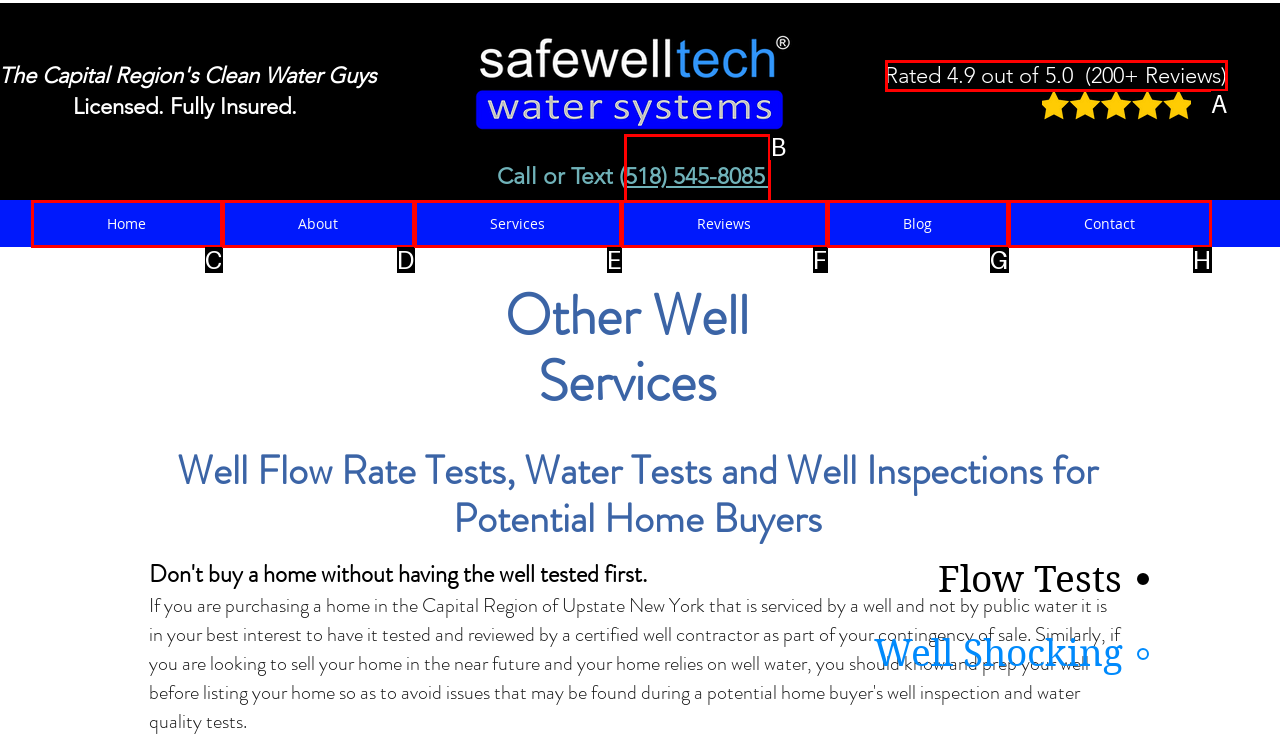Choose the HTML element that corresponds to the description: Services
Provide the answer by selecting the letter from the given choices.

E